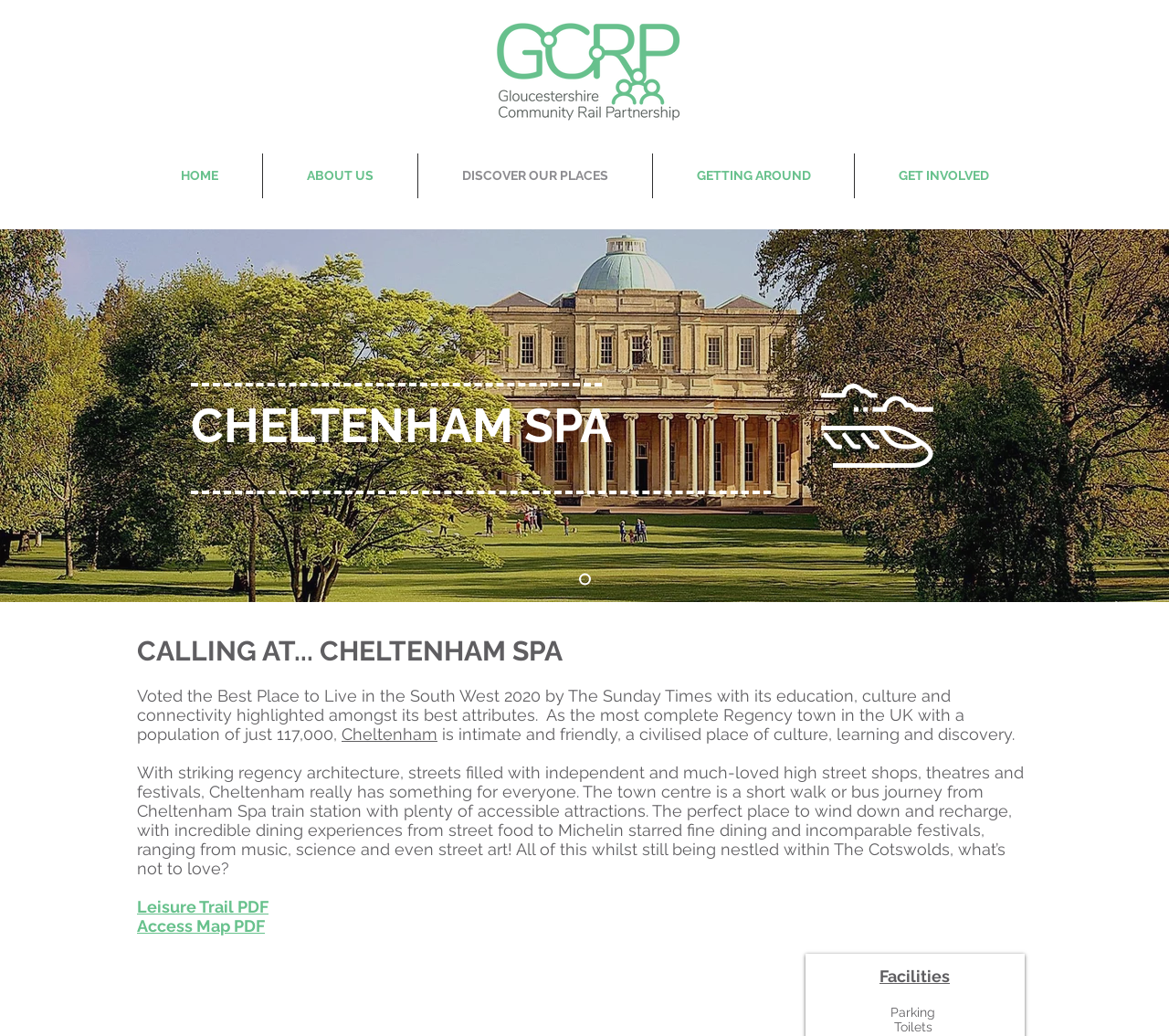Provide the bounding box coordinates for the UI element that is described by this text: "Leisure Trail PDF". The coordinates should be in the form of four float numbers between 0 and 1: [left, top, right, bottom].

[0.117, 0.866, 0.23, 0.884]